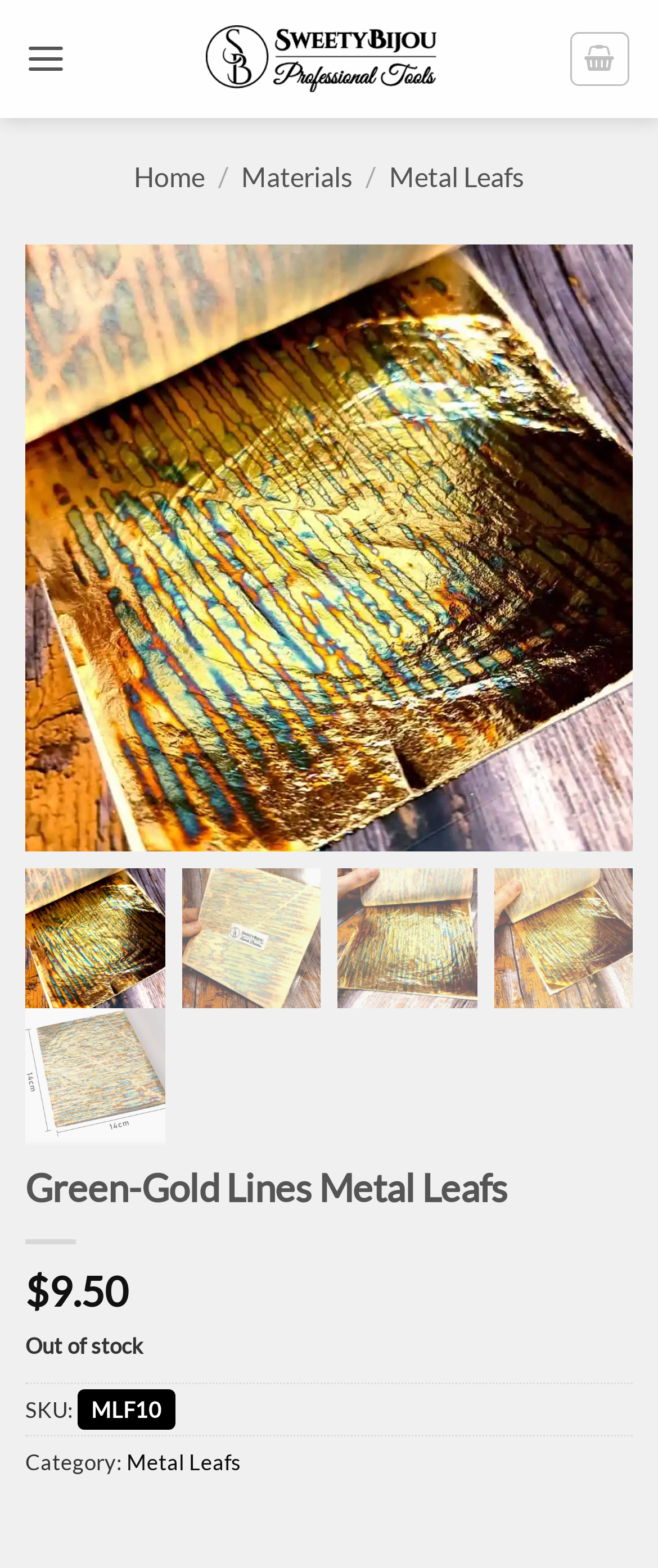Select the bounding box coordinates of the element I need to click to carry out the following instruction: "Go to the Home page".

[0.204, 0.102, 0.311, 0.123]